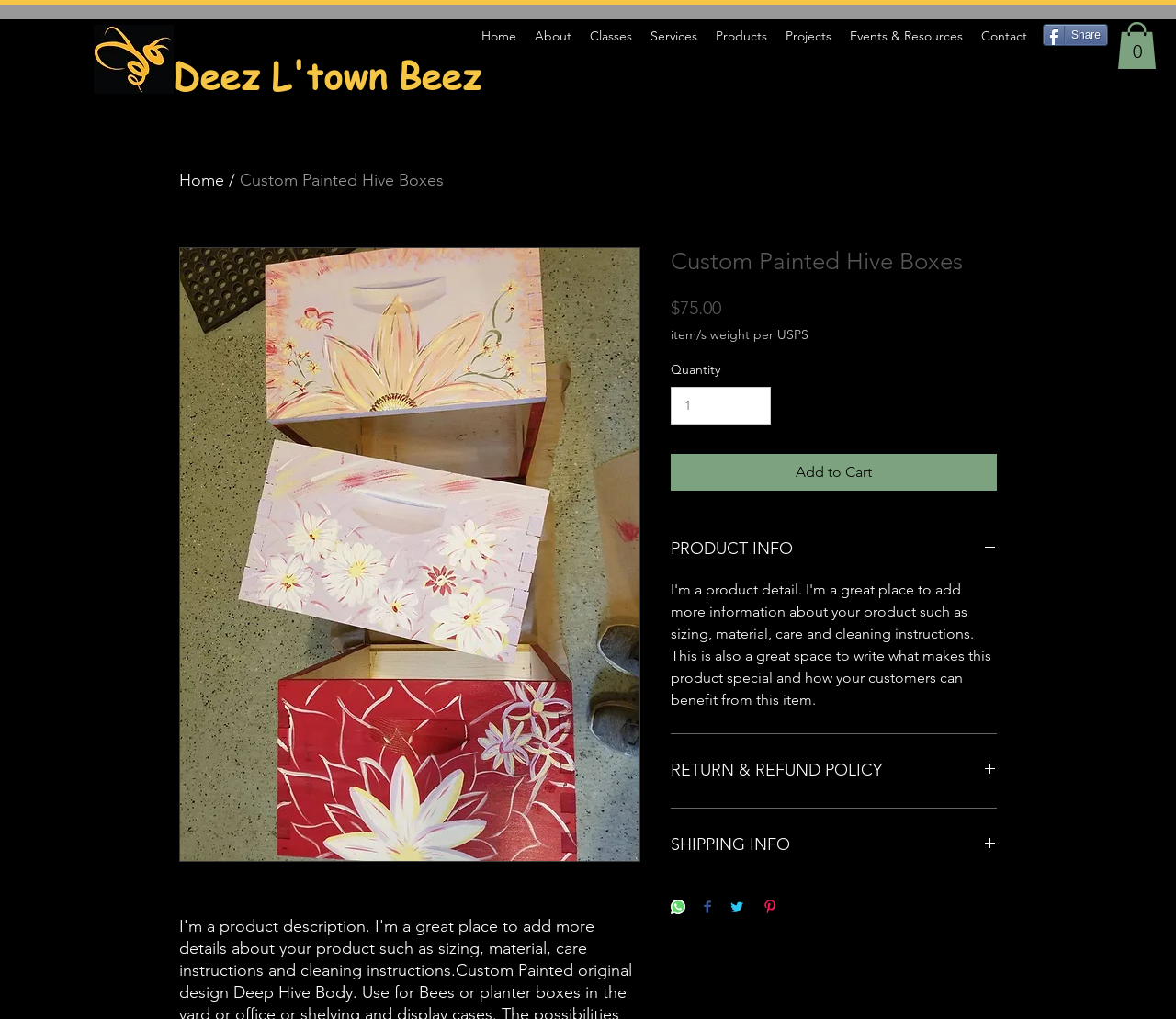What are the available social media platforms to share the product?
Kindly give a detailed and elaborate answer to the question.

I found the available social media platforms by looking at the button elements with the text 'Share on WhatsApp', 'Share on Facebook', 'Share on Twitter', and 'Pin on Pinterest' which are located at the bottom of the product page.